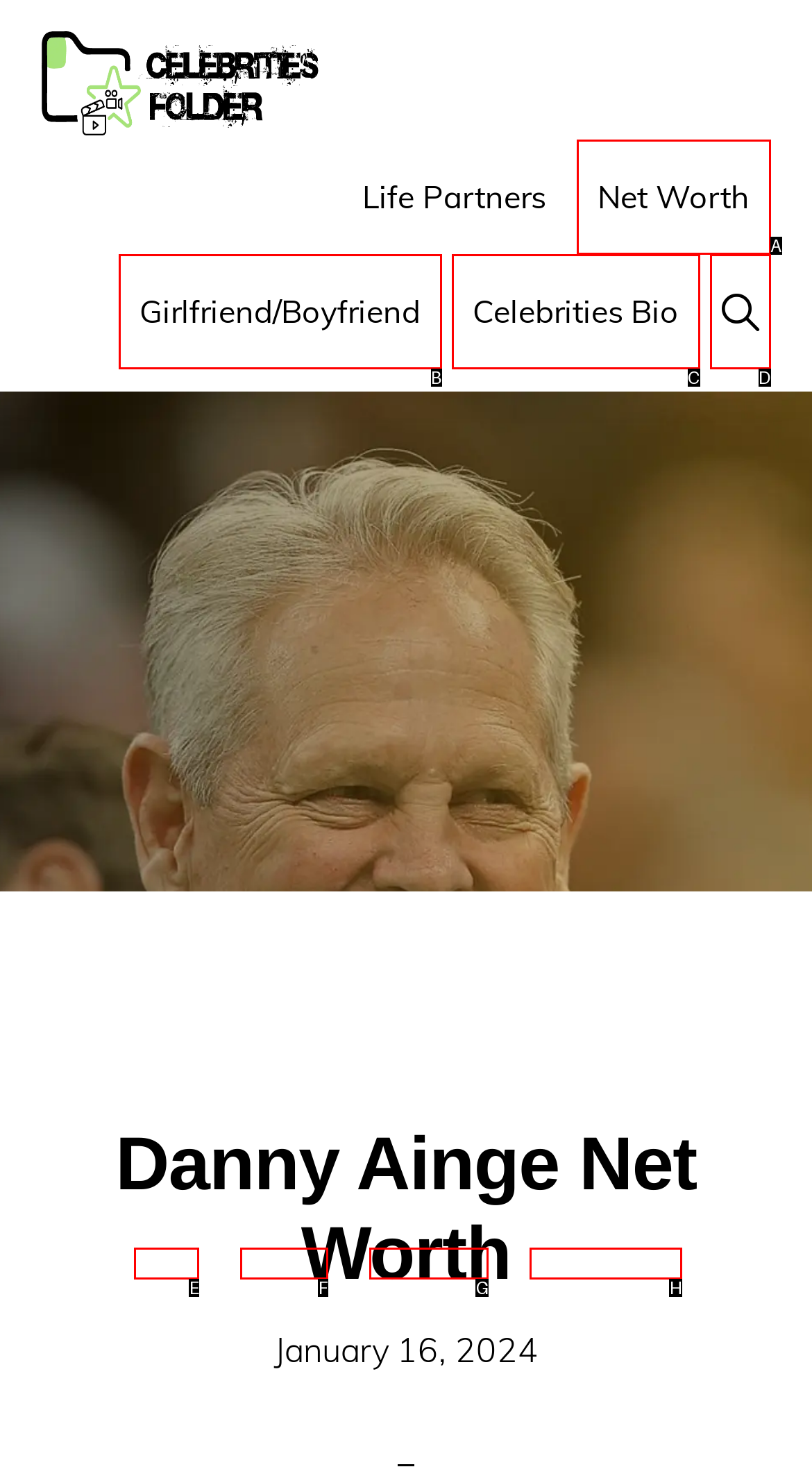Select the letter that corresponds to this element description: Show Search
Answer with the letter of the correct option directly.

D